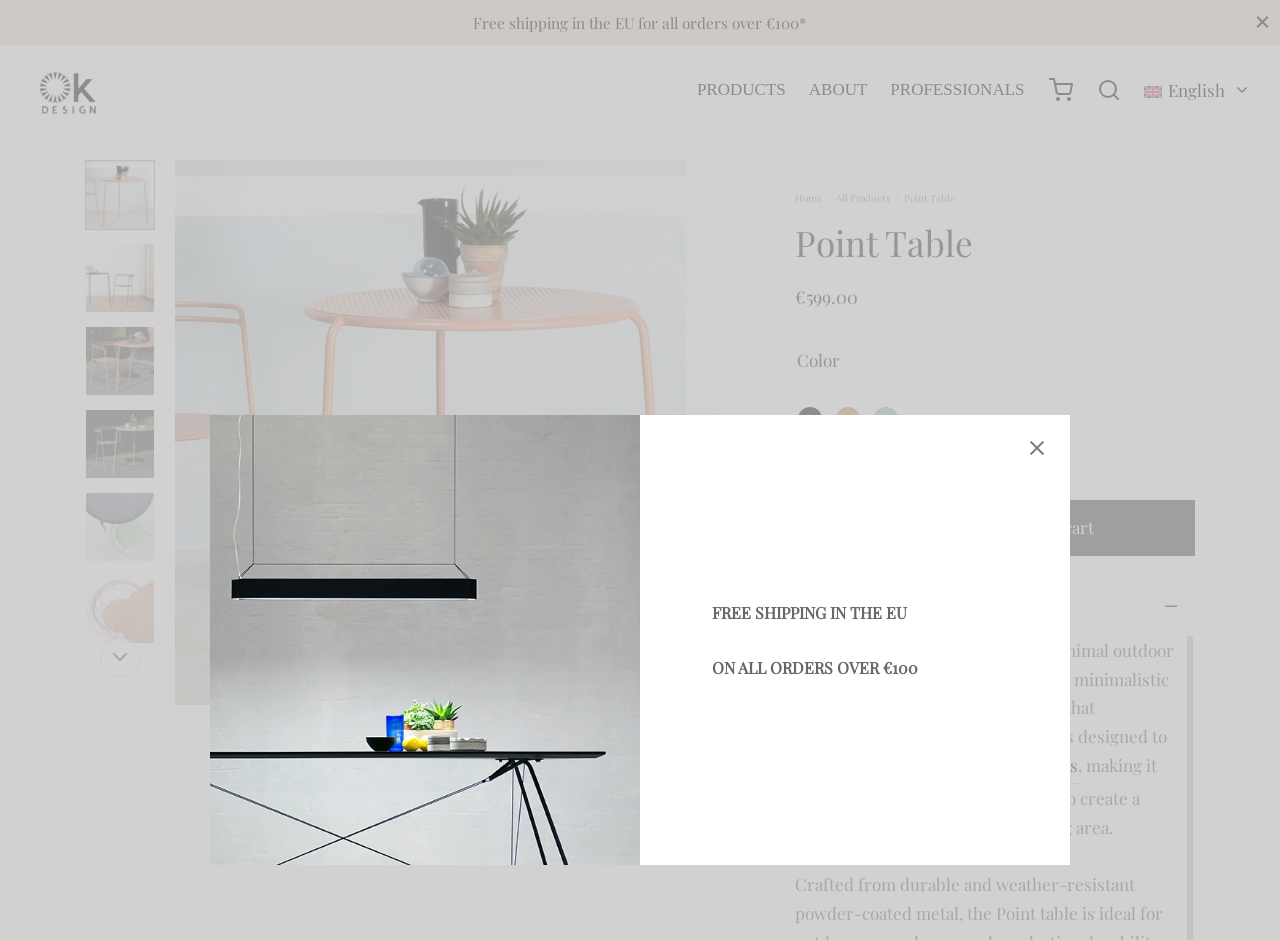Locate the bounding box coordinates for the element described below: "alt="Point Table" title="Action_Point table_Dusty Peach_2"". The coordinates must be four float values between 0 and 1, formatted as [left, top, right, bottom].

[0.137, 0.17, 0.562, 0.75]